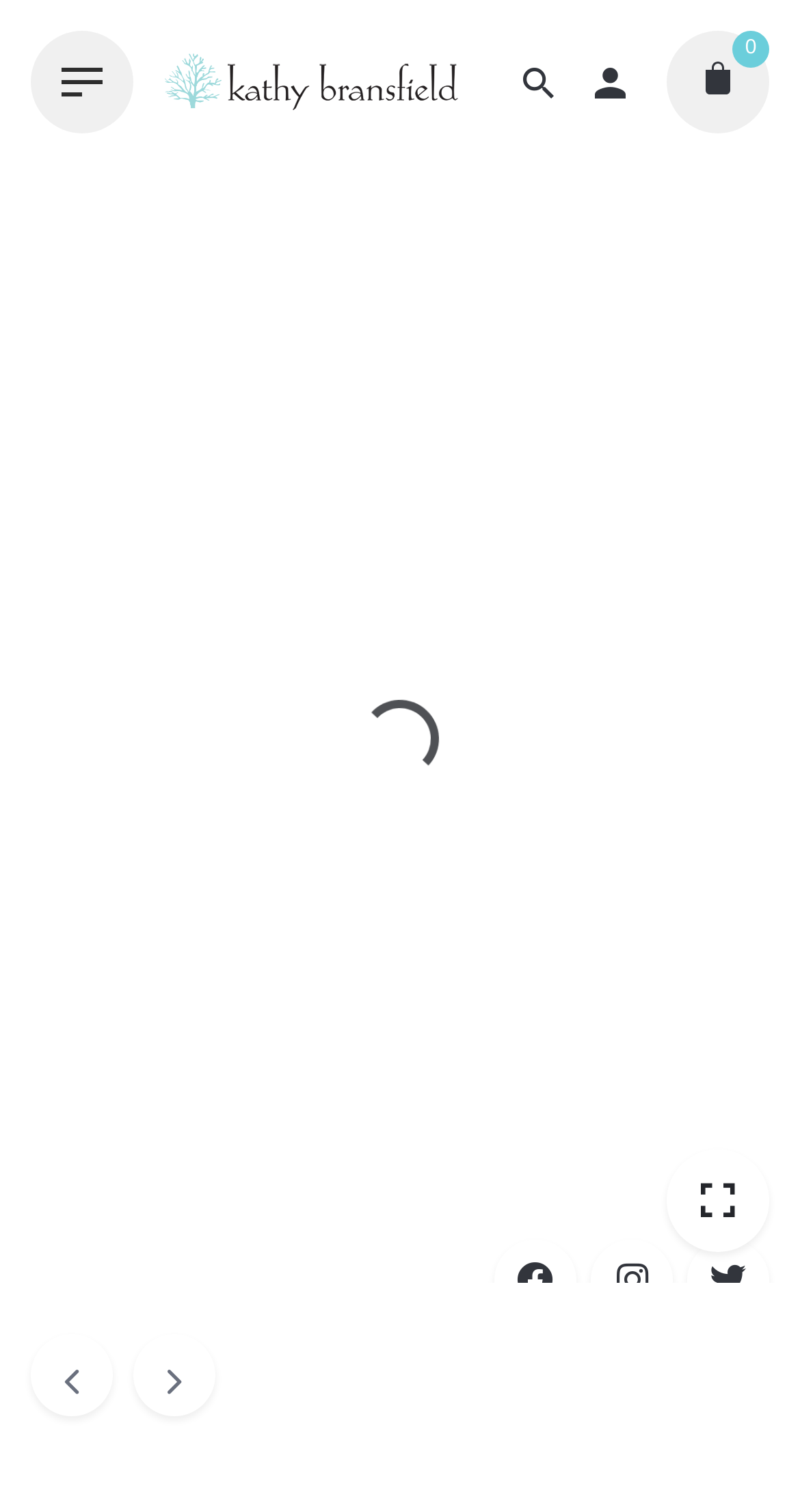Identify the bounding box of the UI element that matches this description: "Blessing Daughter".

[0.297, 0.775, 0.728, 0.801]